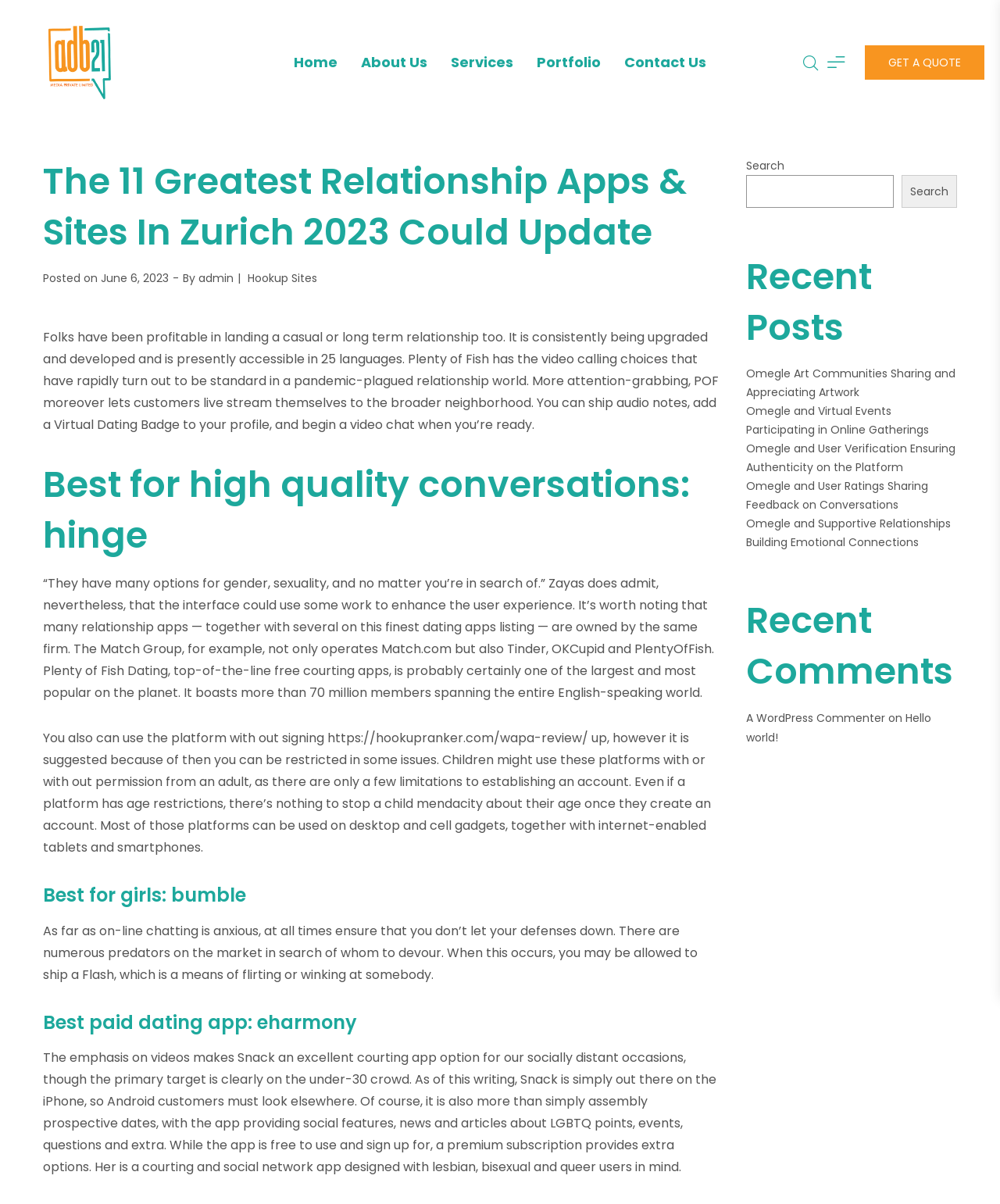Identify and provide the text of the main header on the webpage.

The 11 Greatest Relationship Apps & Sites In Zurich 2023 Could Update